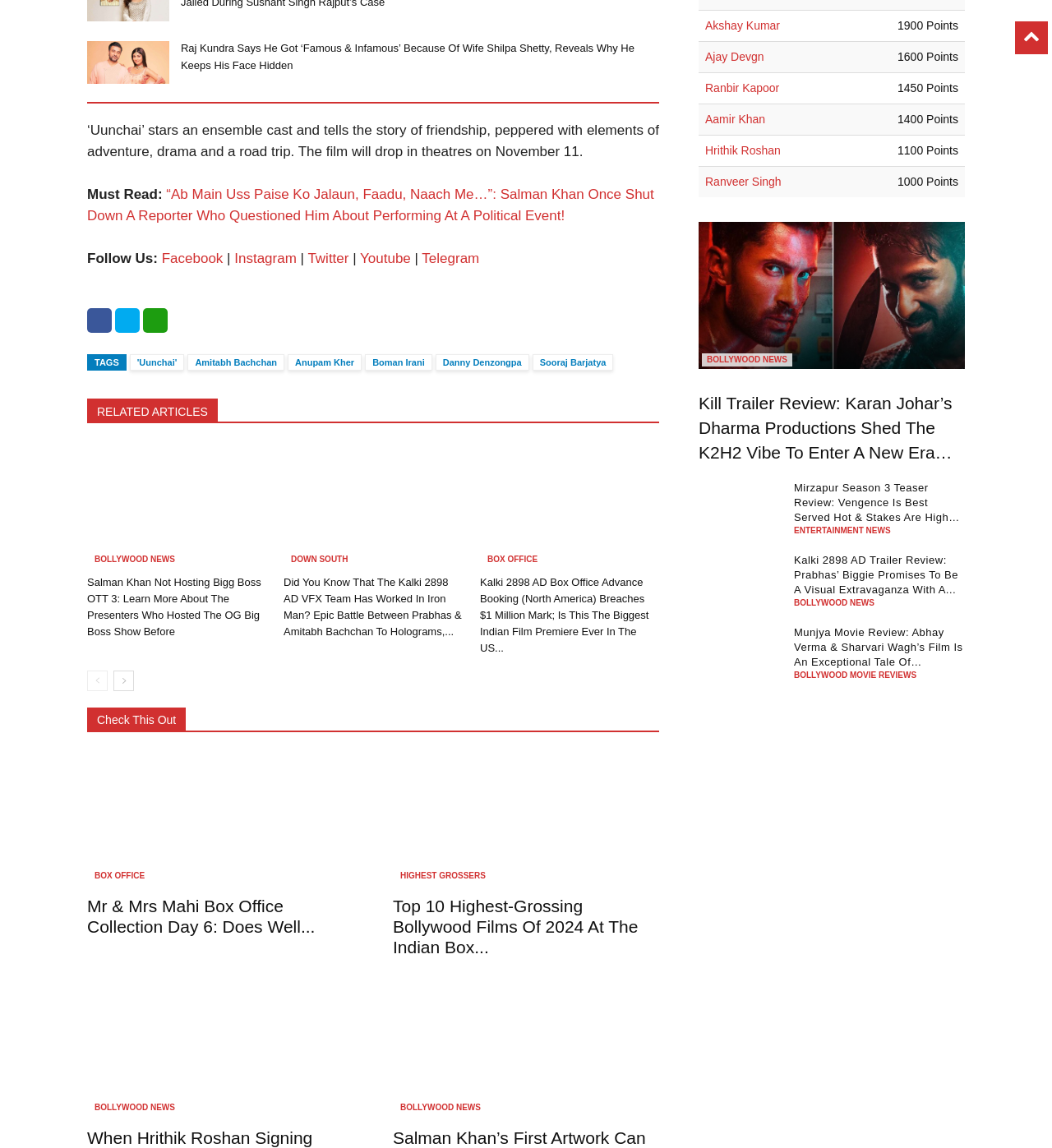Identify the bounding box coordinates for the UI element described by the following text: "Facebook". Provide the coordinates as four float numbers between 0 and 1, in the format [left, top, right, bottom].

[0.154, 0.218, 0.212, 0.232]